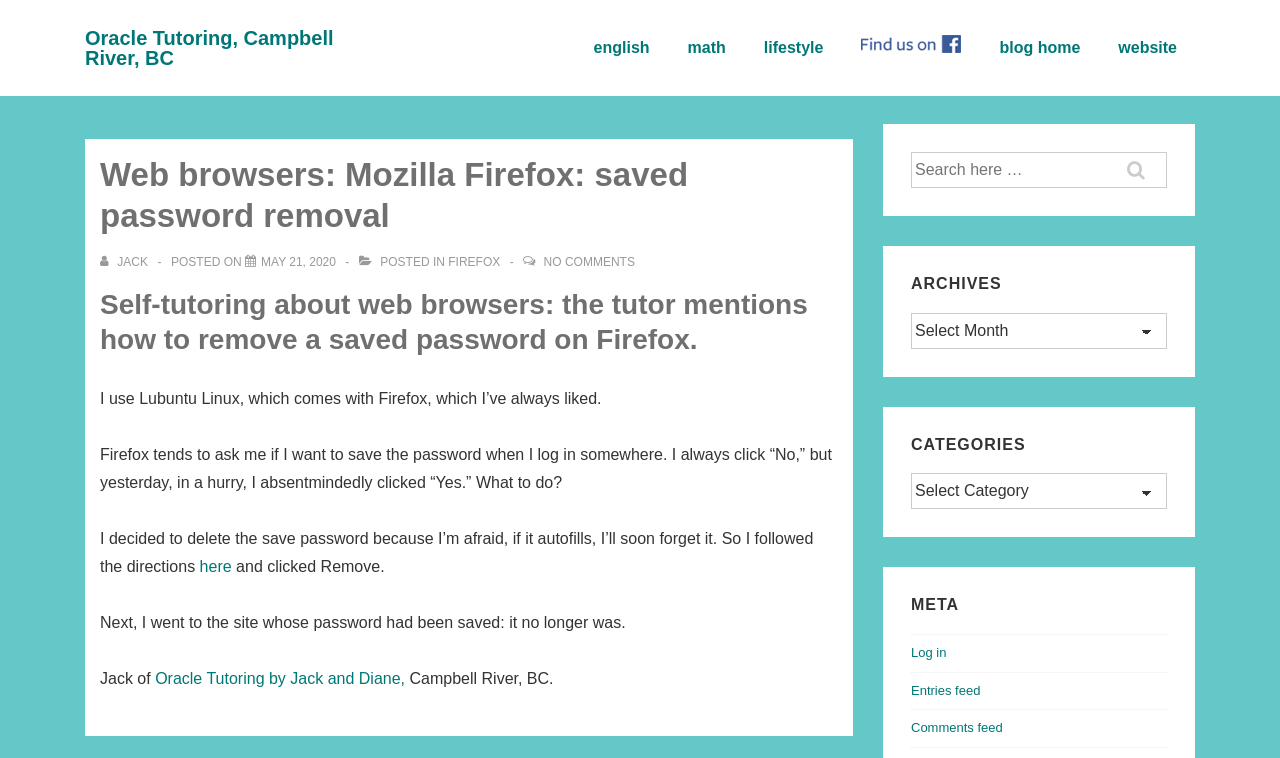Find the headline of the webpage and generate its text content.

Web browsers: Mozilla Firefox: saved password removal